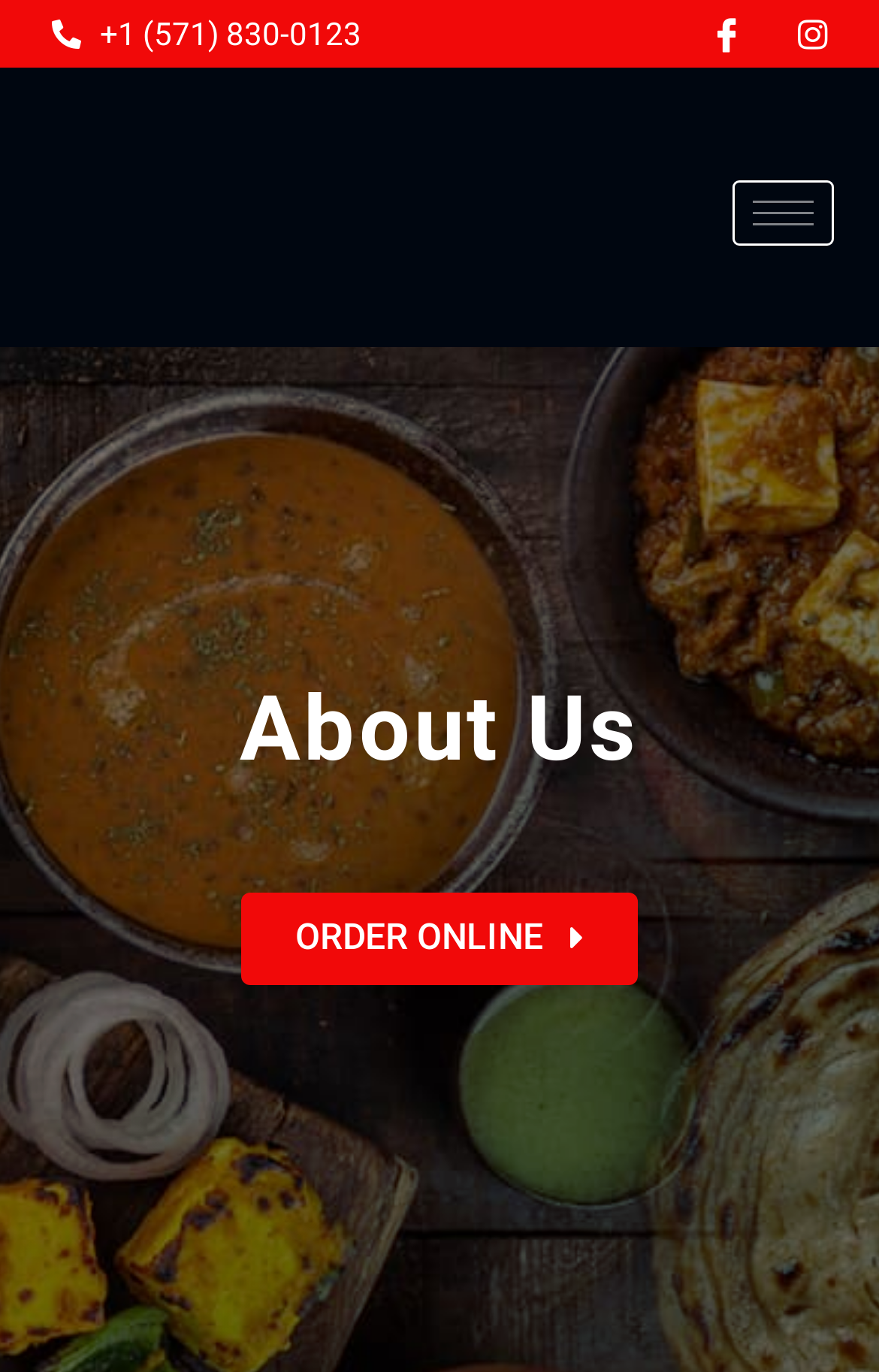Given the element description: "Order online", predict the bounding box coordinates of this UI element. The coordinates must be four float numbers between 0 and 1, given as [left, top, right, bottom].

[0.274, 0.65, 0.726, 0.718]